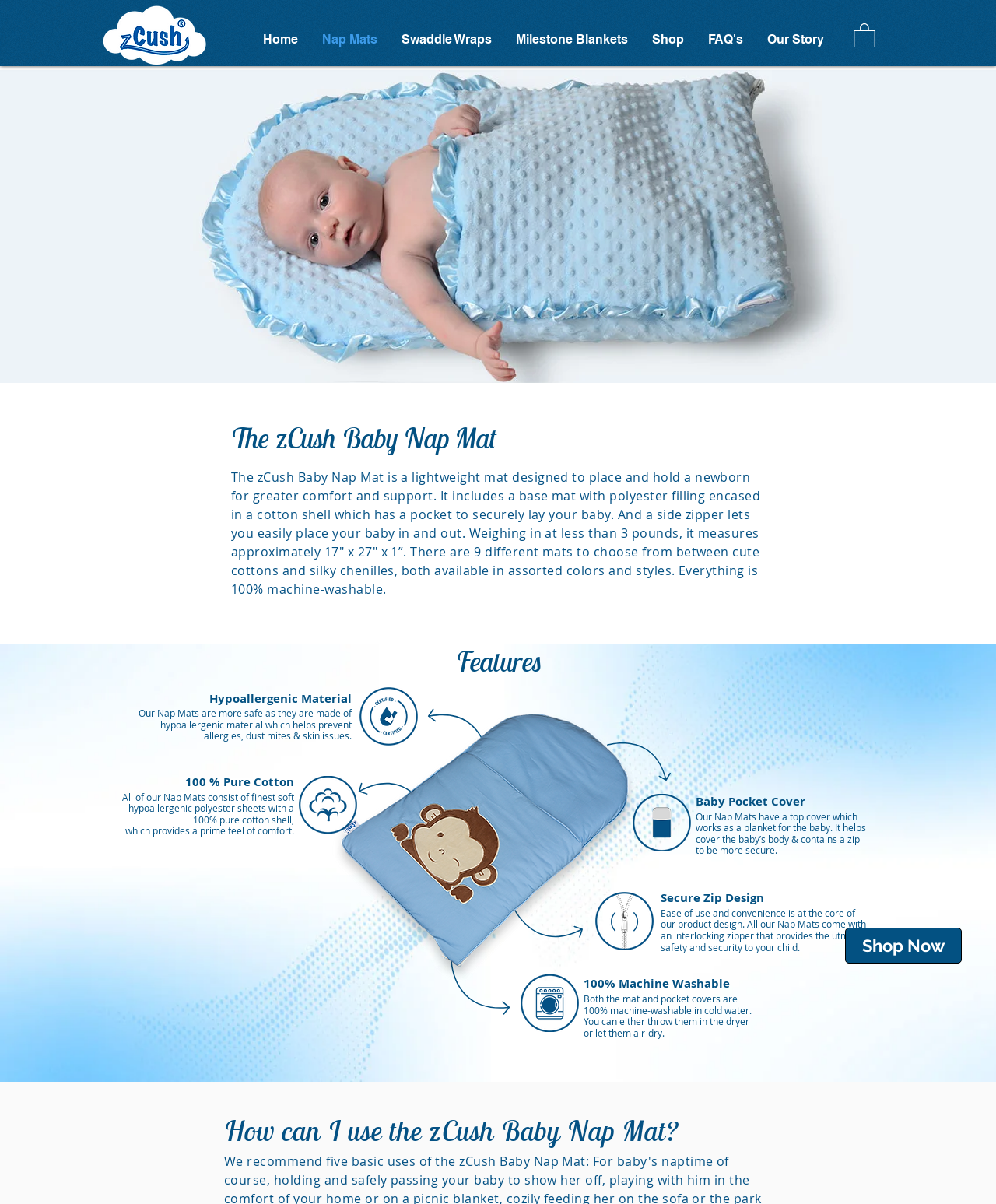Is the Nap Mat machine washable?
Please give a detailed and thorough answer to the question, covering all relevant points.

According to the webpage, both the mat and pocket covers are 100% machine washable in cold water, making it easy to clean and maintain.